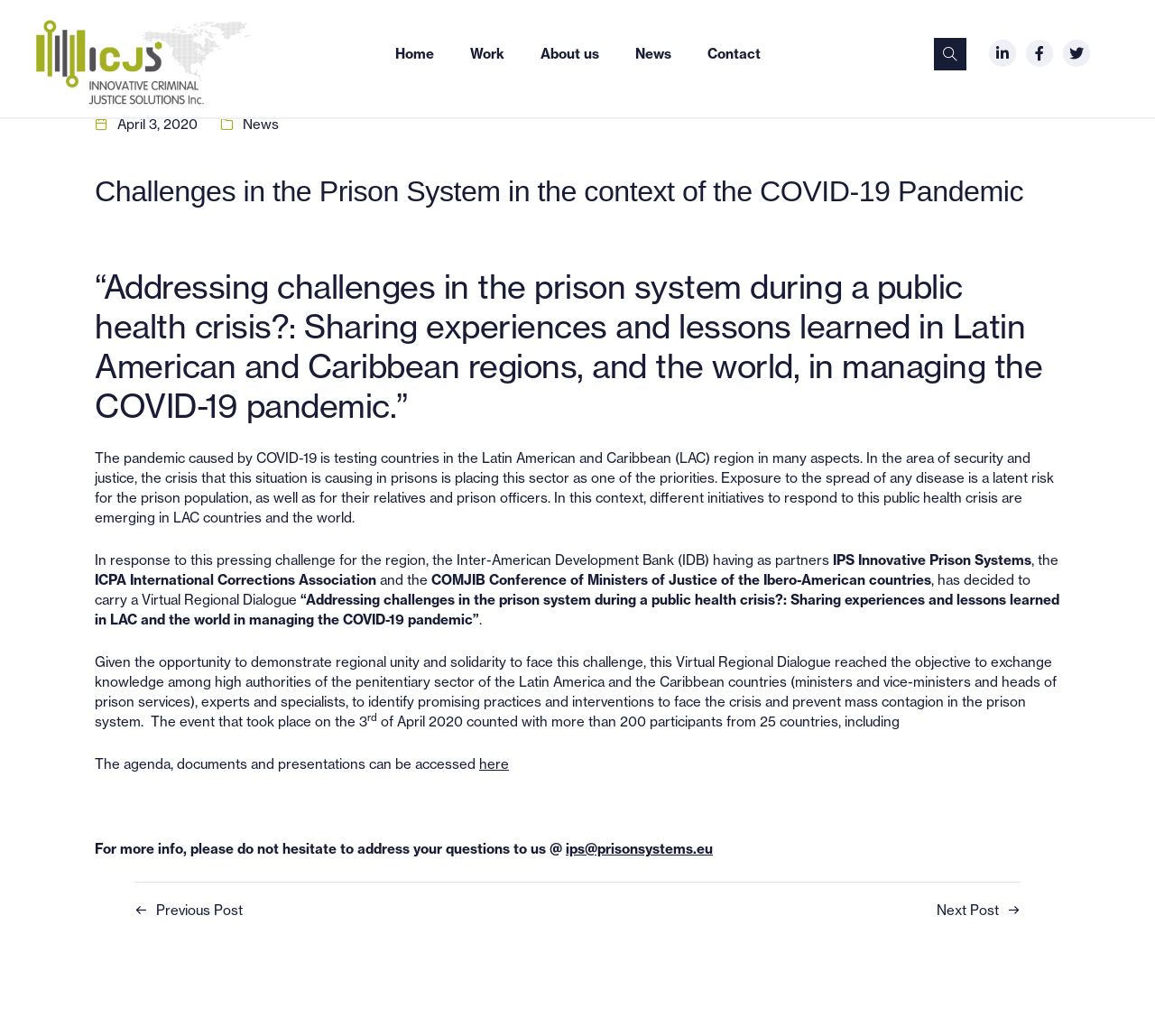What is the primary heading on this webpage?

Challenges in the Prison System in the context of the COVID-19 Pandemic